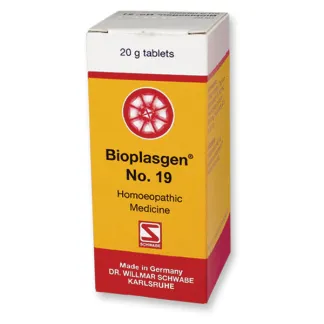How many grams of tablets are in the product?
Answer the question with a detailed explanation, including all necessary information.

The label on the packaging indicates that the product contains 20 grams of tablets, which is the quantity of the homeopathic medicine Bioplasgen No. 19.